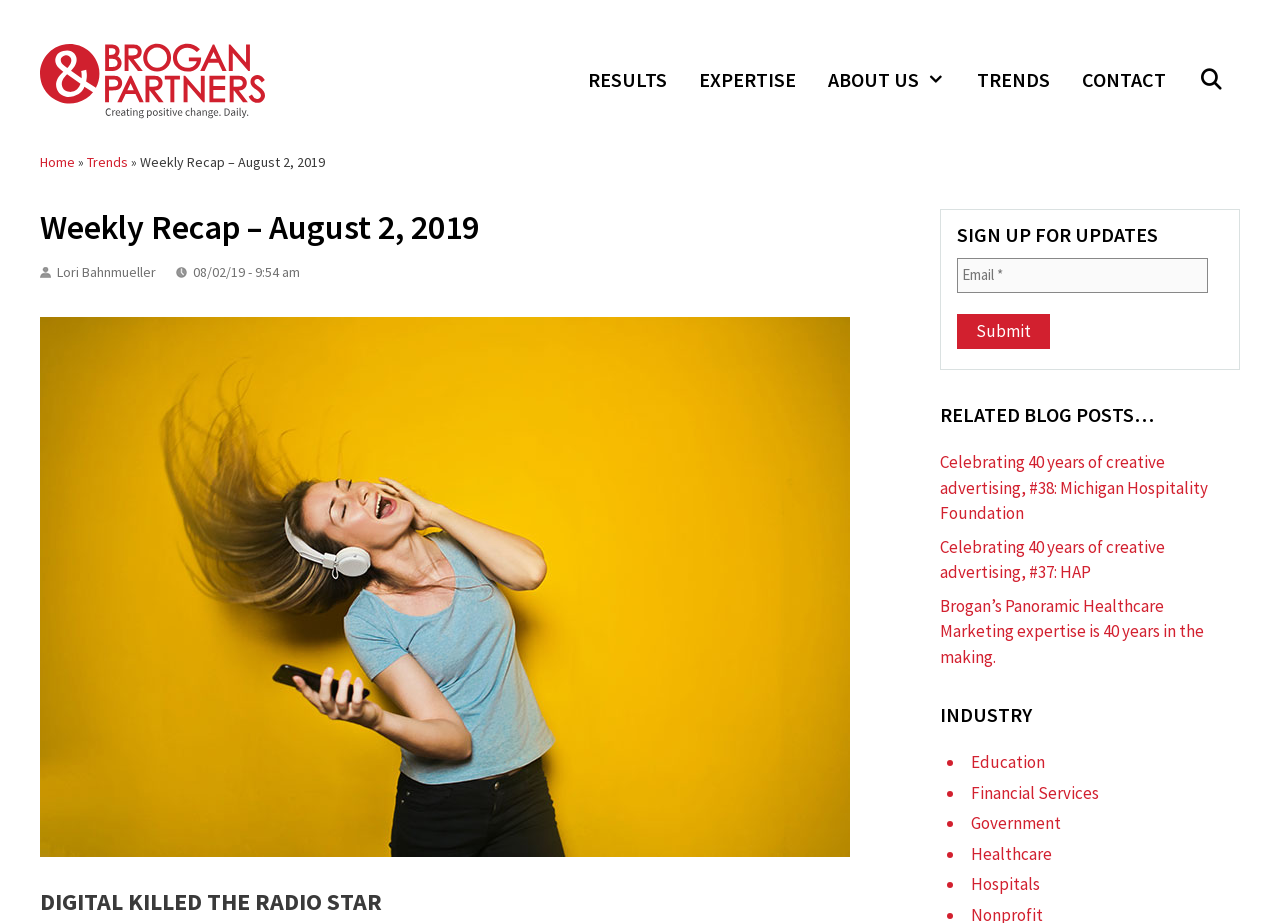Use a single word or phrase to respond to the question:
What is the purpose of the textbox?

Email input